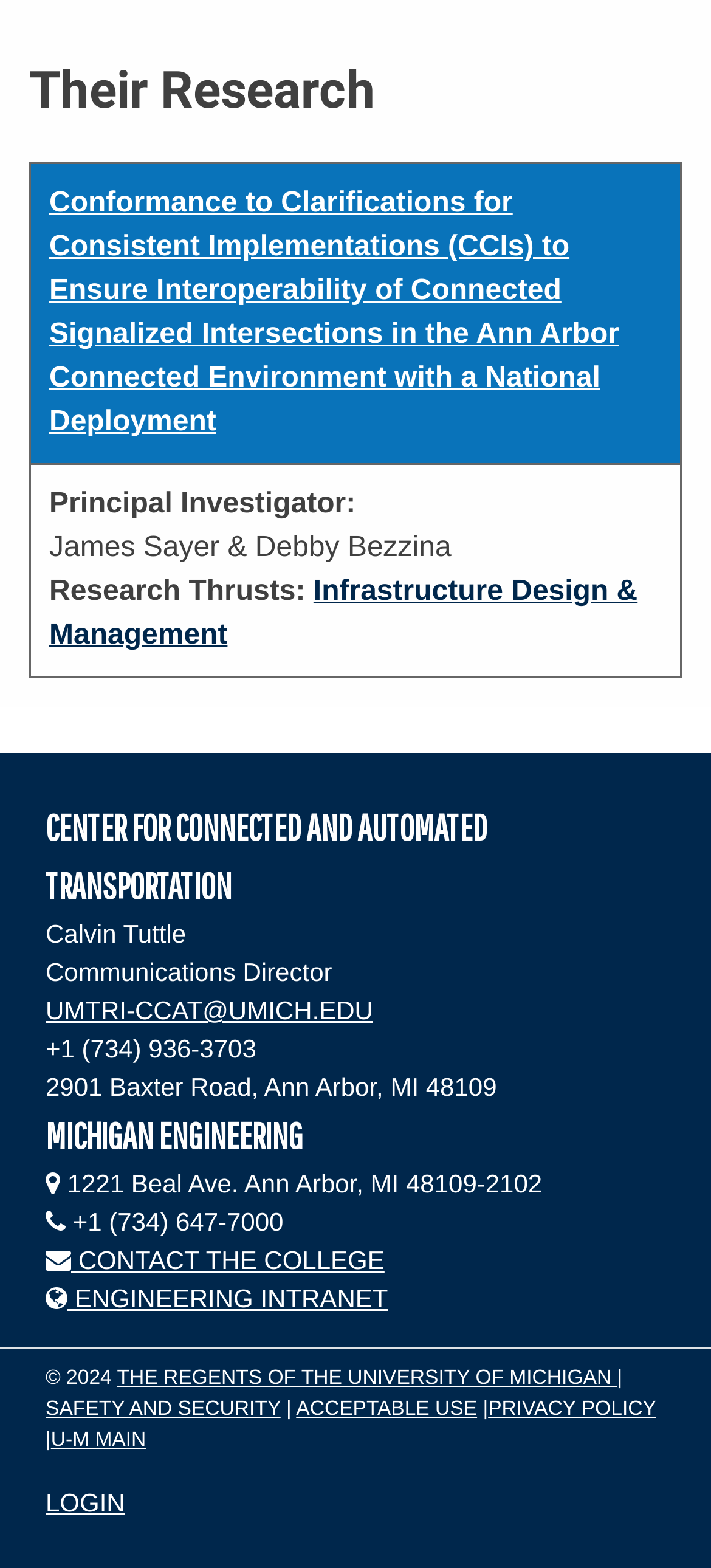Please predict the bounding box coordinates of the element's region where a click is necessary to complete the following instruction: "Visit the engineering intranet". The coordinates should be represented by four float numbers between 0 and 1, i.e., [left, top, right, bottom].

[0.064, 0.819, 0.546, 0.837]